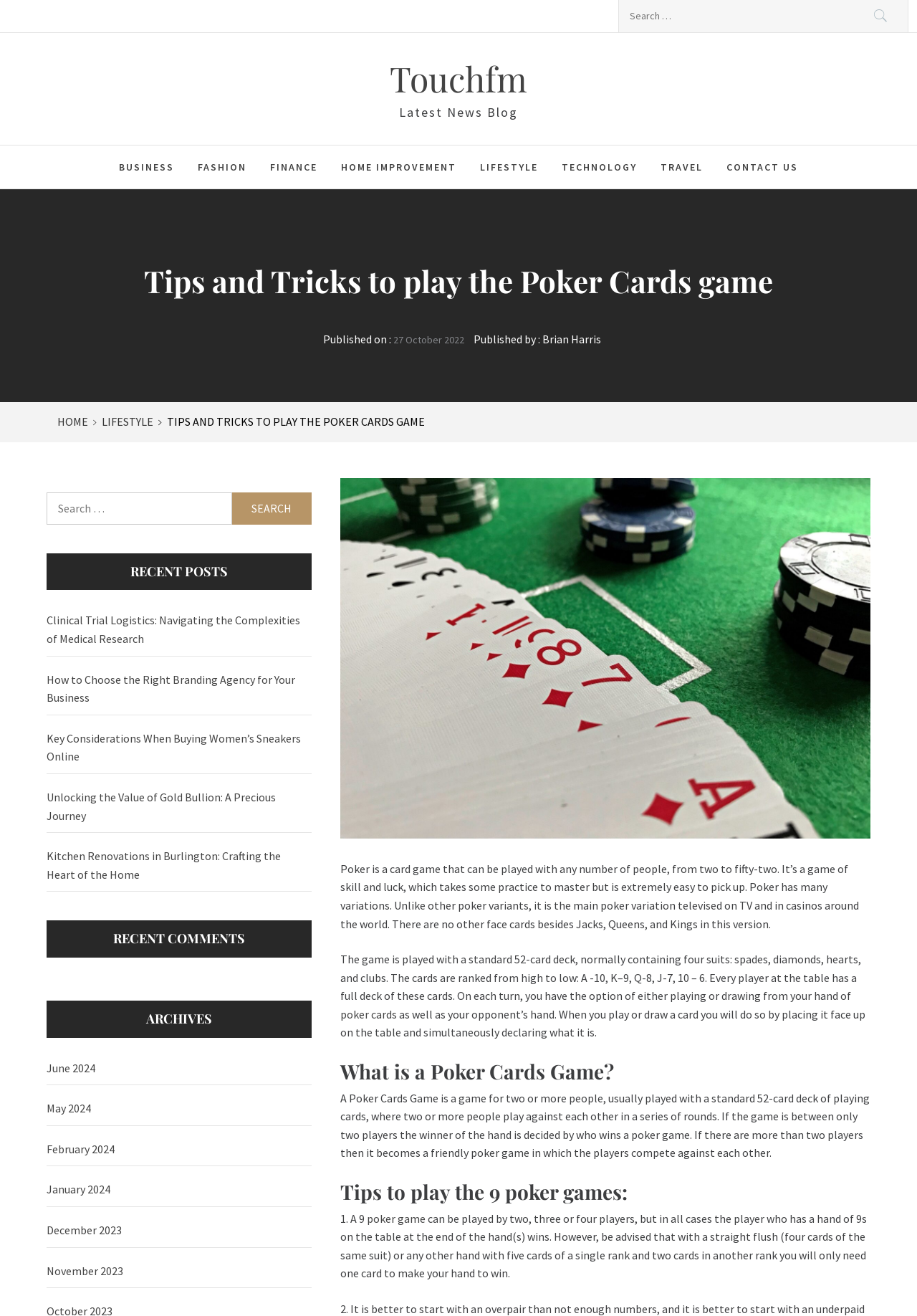Generate a comprehensive description of the contents of the webpage.

The webpage is about "Tips and Tricks to play the Poker Cards game" and appears to be a blog post or article. At the top, there is a search bar with a "Search" button, followed by a link to "Touchfm" and a heading "Latest News Blog". Below this, there are several links to different categories, including "BUSINESS", "FASHION", "FINANCE", and more.

The main content of the page is divided into sections. The first section has a heading "Tips and Tricks to play the Poker Cards game" and provides an introduction to the game of poker, explaining that it can be played with any number of people and is a game of skill and luck. This section also includes a link to "27 October 2022" and a link to the author "Brian Harris".

The next section has a navigation menu with breadcrumbs, showing the path "HOME > LIFESTYLE > TIPS AND TRICKS TO PLAY THE POKER CARDS GAME". Below this, there is an image related to the poker cards game.

The main article is divided into several sections, each with a heading. The first section explains the basics of the game, including the ranking of cards and the objective of the game. The next section has a heading "What is a Poker Cards Game?" and provides a detailed explanation of the game. This is followed by a section with tips to play the game, including a list of numbered tips.

On the right-hand side of the page, there are several sections, including "RECENT POSTS", "RECENT COMMENTS", and "ARCHIVES". These sections contain links to other articles and blog posts, as well as links to different months and years in the archives.